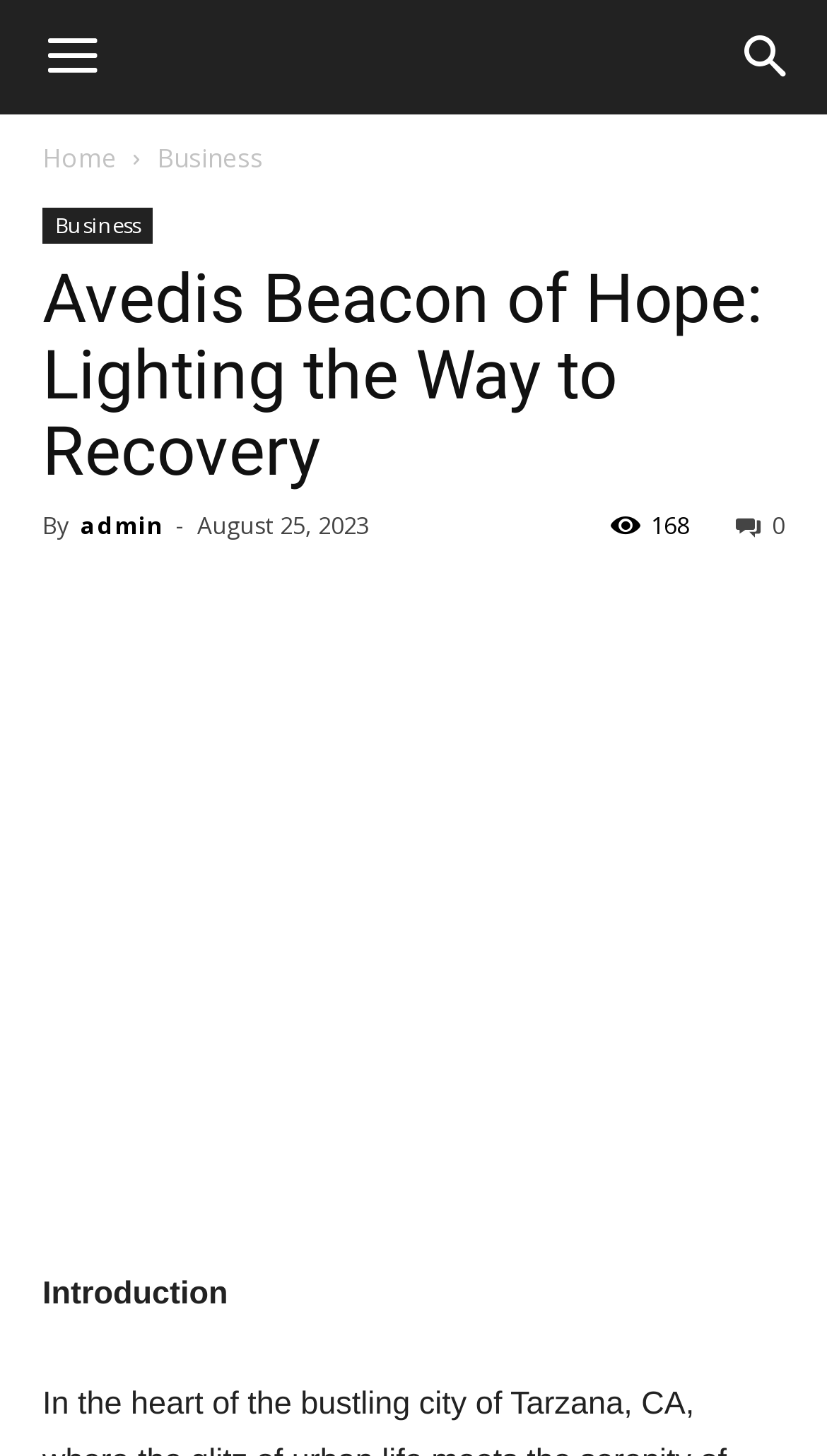Answer the following query concisely with a single word or phrase:
What is the image below the article?

Unknown